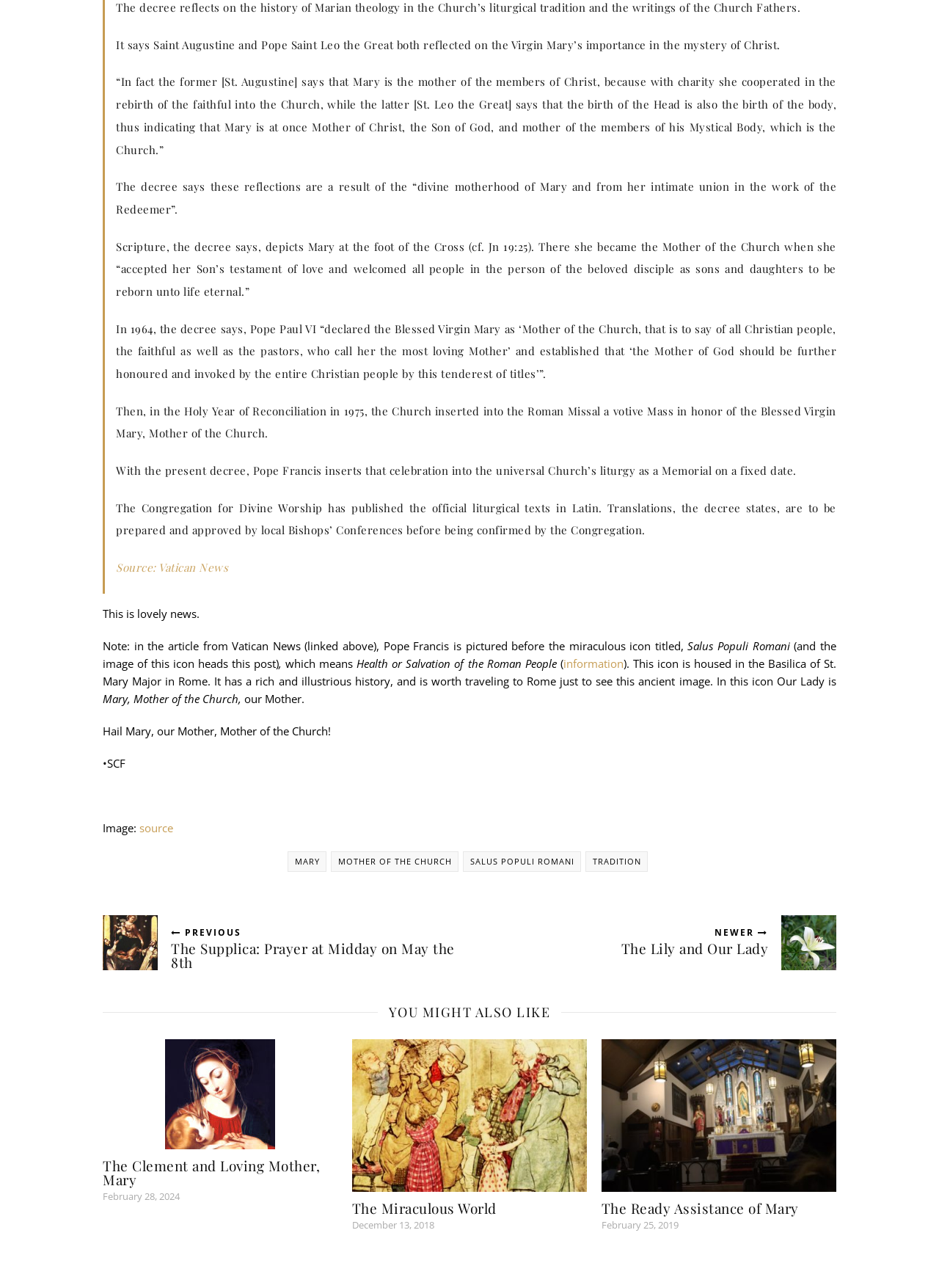Given the element description, predict the bounding box coordinates in the format (top-left x, top-left y, bottom-right x, bottom-right y). Make sure all values are between 0 and 1. Here is the element description: Mother of the Church

[0.352, 0.661, 0.488, 0.677]